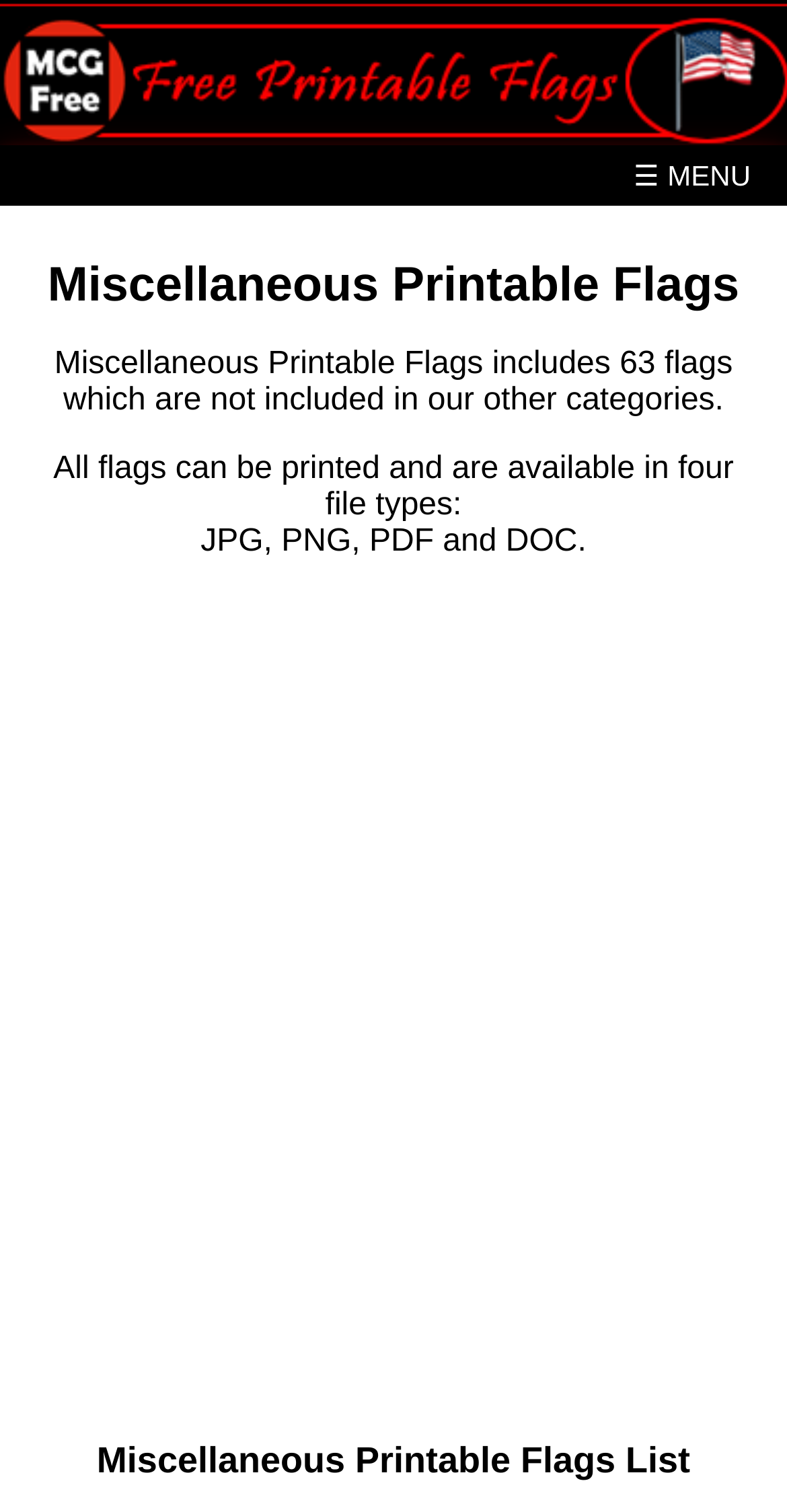Determine the bounding box for the UI element that matches this description: "Tom Parker".

None